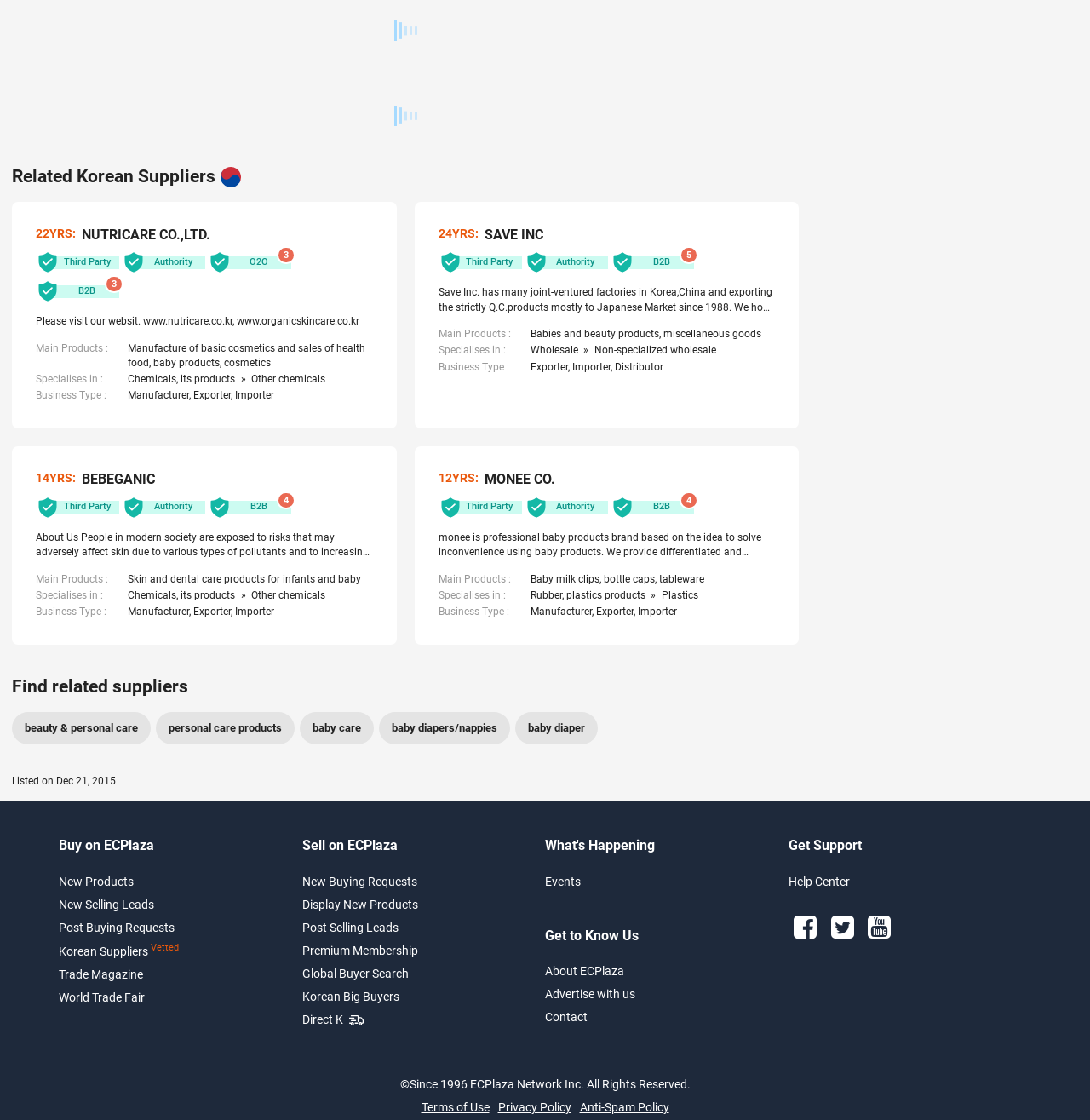What is the business type of NUTRICARE CO.,LTD.?
Answer with a single word or phrase, using the screenshot for reference.

Manufacturer, Exporter, Importer